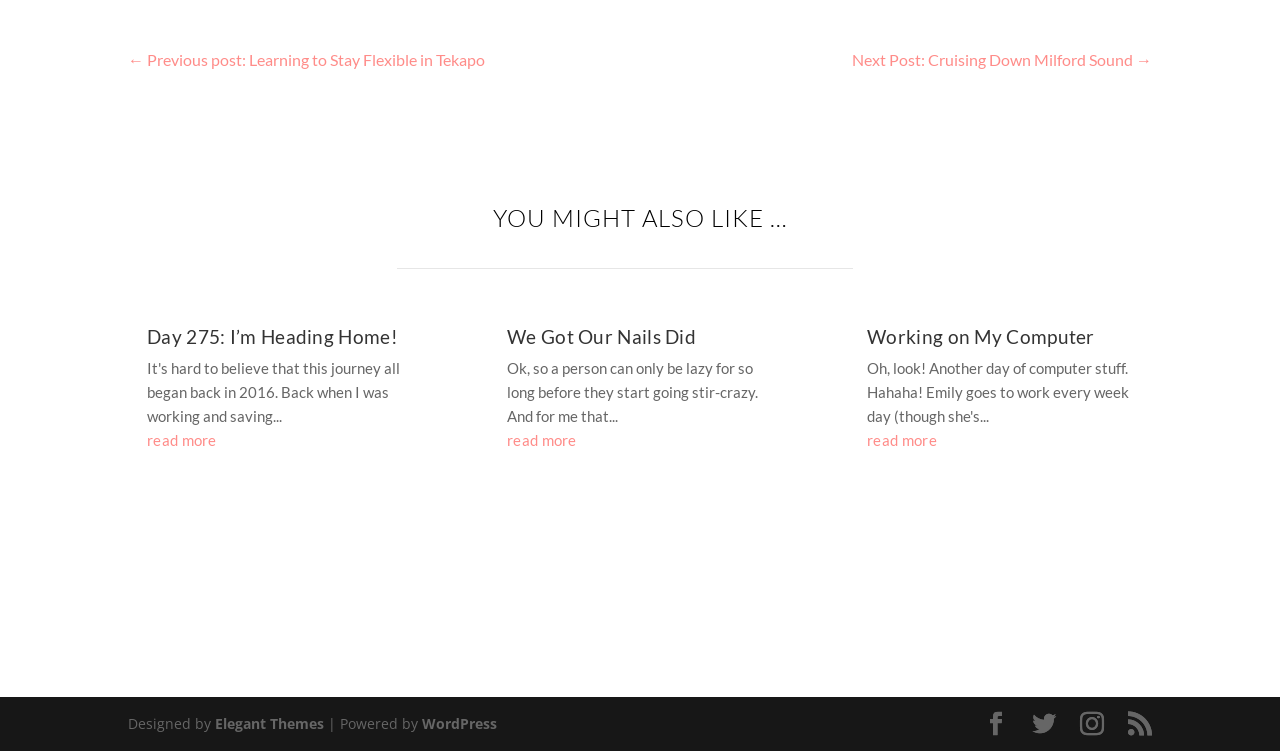Determine the bounding box coordinates for the clickable element required to fulfill the instruction: "go to previous post". Provide the coordinates as four float numbers between 0 and 1, i.e., [left, top, right, bottom].

[0.1, 0.008, 0.379, 0.095]